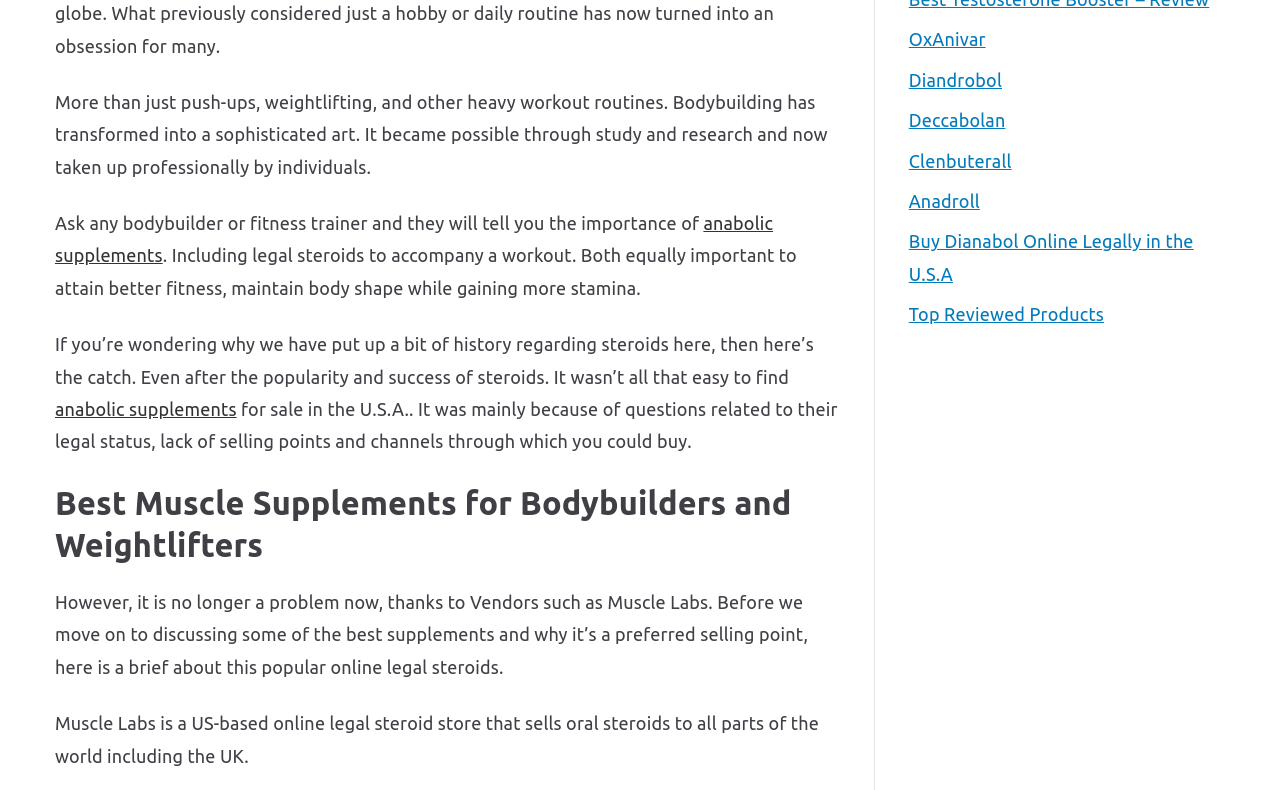Find the bounding box coordinates of the element to click in order to complete the given instruction: "Click on 'Buy Dianabol Online Legally in the U.S.A'."

[0.71, 0.285, 0.957, 0.367]